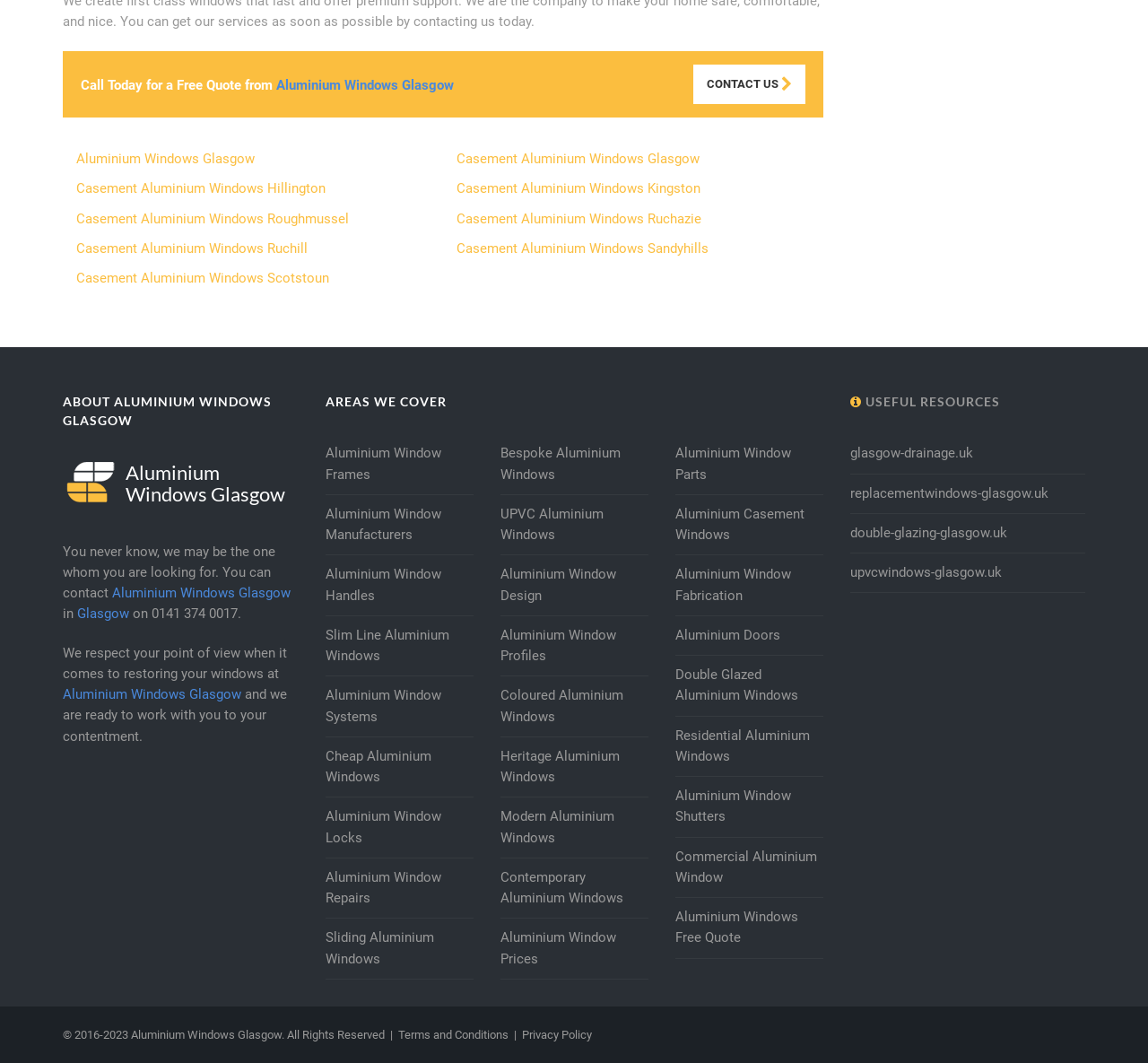Look at the image and write a detailed answer to the question: 
What types of aluminium windows are available?

The webpage has multiple links to different types of aluminium windows, including Casement Aluminium Windows, Bespoke Aluminium Windows, UPVC Aluminium Windows, and more.